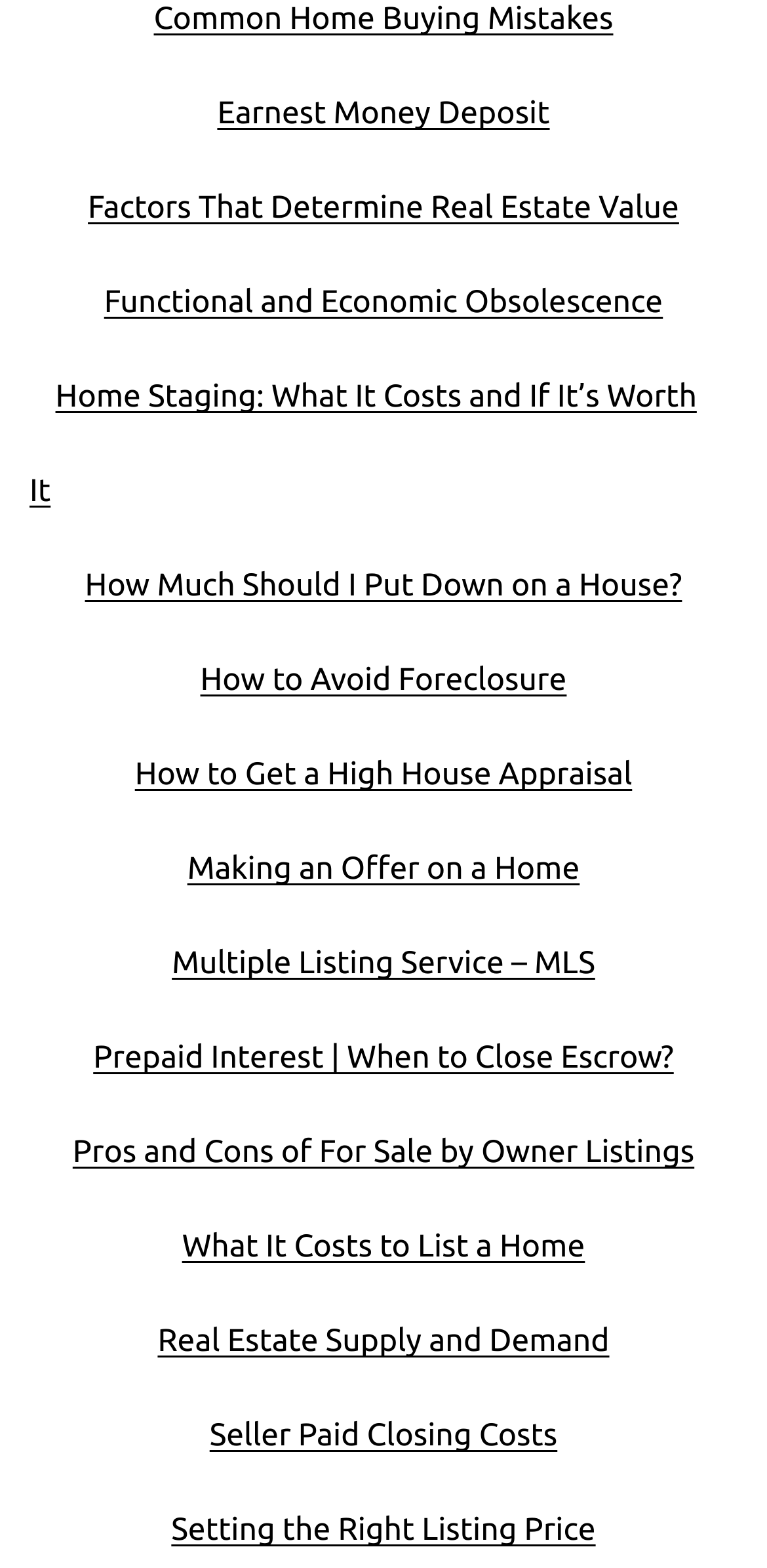Using details from the image, please answer the following question comprehensively:
Why is 'Prepaid Interest' important in real estate?

The link 'Prepaid Interest | When to Close Escrow?' suggests that prepaid interest is important in real estate because it is related to closing escrow, implying that it is a necessary step in the home buying process.